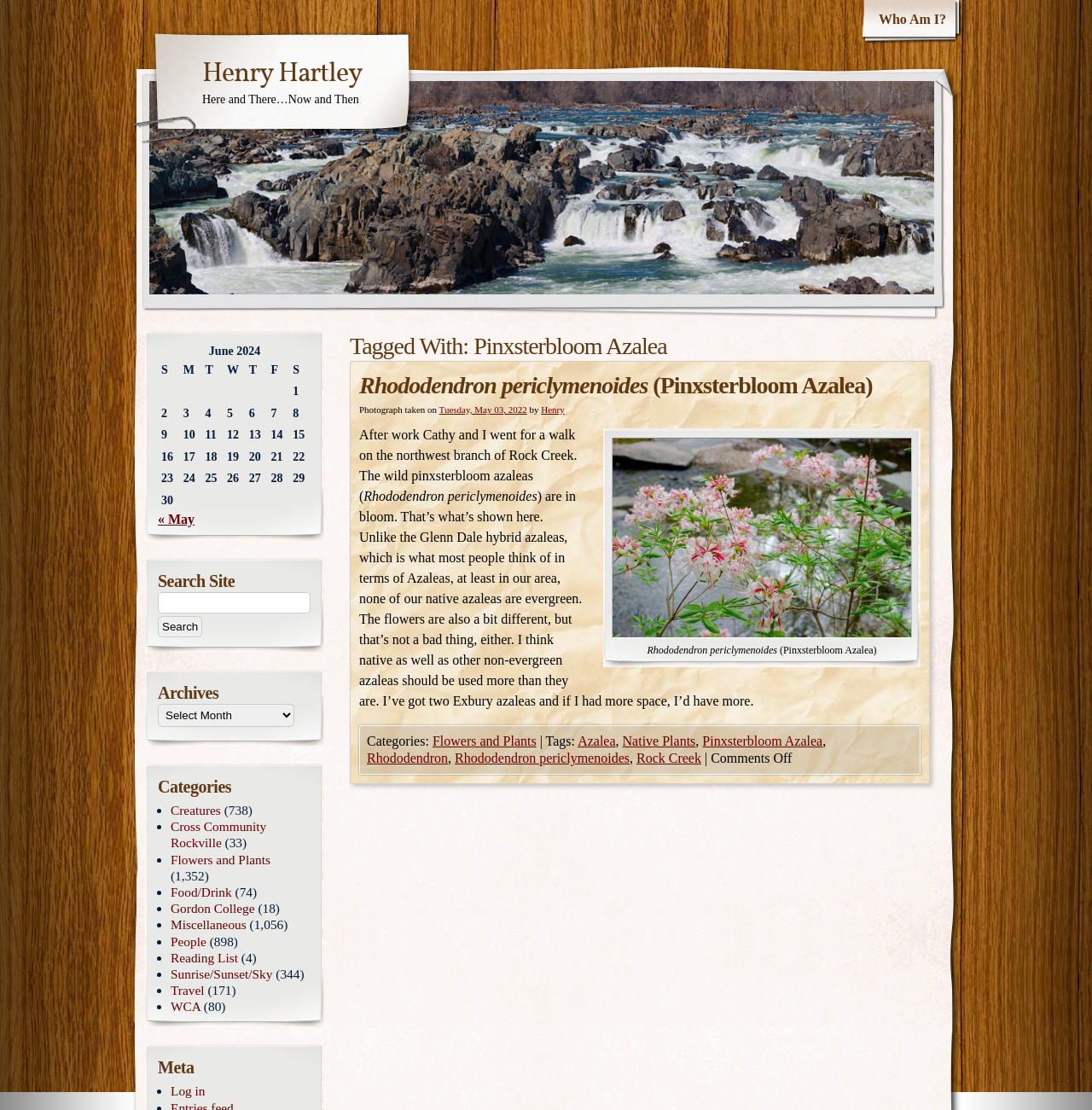Answer in one word or a short phrase: 
Where did the author go for a walk?

Rock Creek